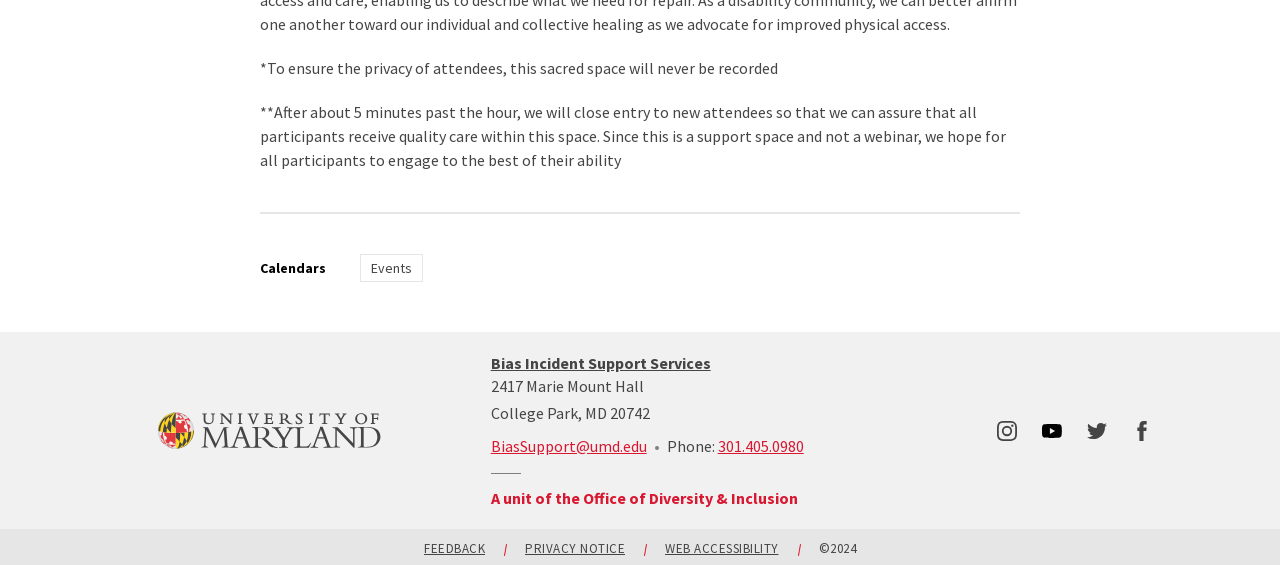Locate the bounding box coordinates for the element described below: "Bias Incident Support Services". The coordinates must be four float values between 0 and 1, formatted as [left, top, right, bottom].

[0.383, 0.625, 0.555, 0.661]